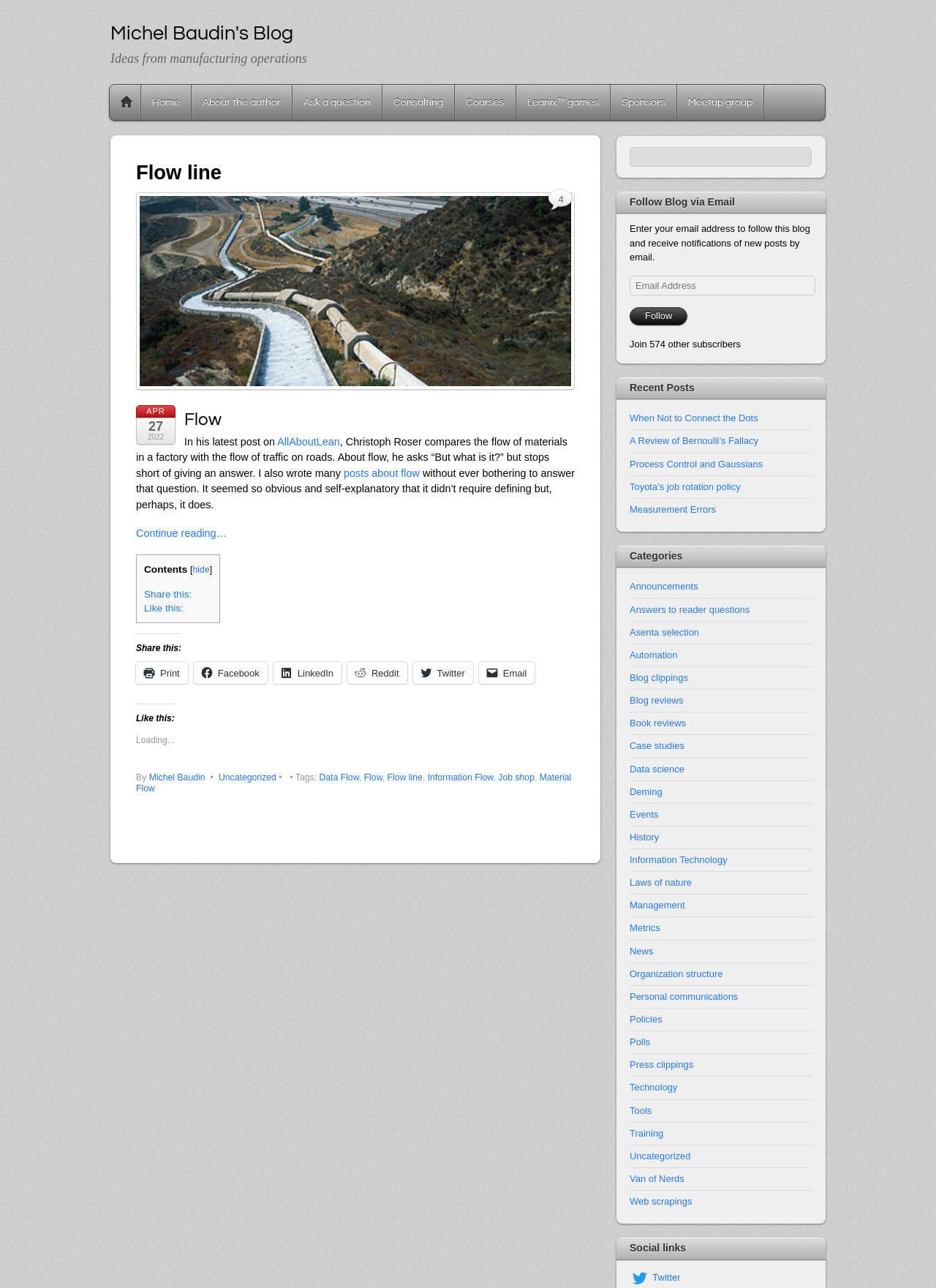Determine the bounding box for the UI element as described: "Leanix™ games". The coordinates should be represented as four float numbers between 0 and 1, formatted as [left, top, right, bottom].

[0.552, 0.066, 0.652, 0.093]